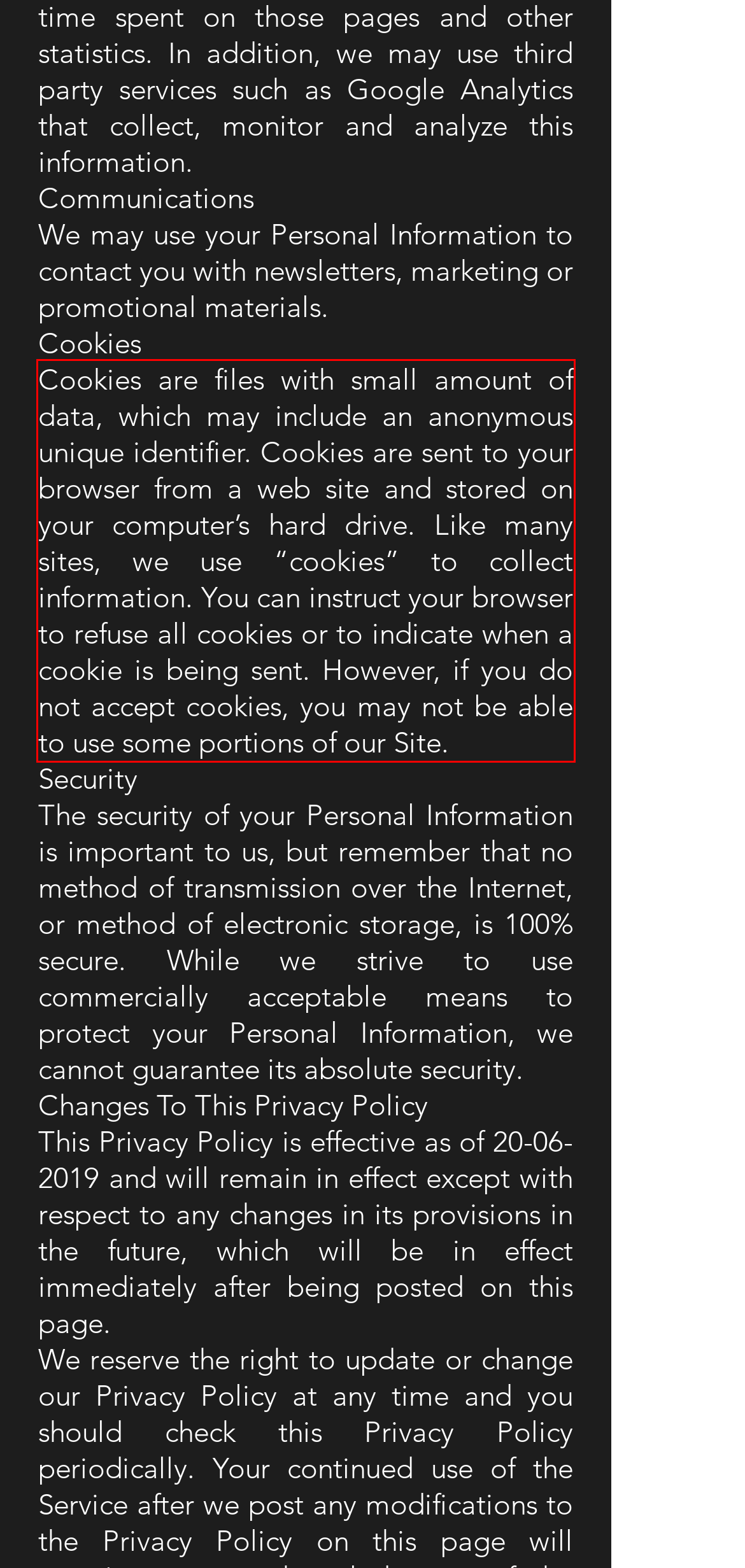There is a UI element on the webpage screenshot marked by a red bounding box. Extract and generate the text content from within this red box.

Cookies are files with small amount of data, which may include an anonymous unique identifier. Cookies are sent to your browser from a web site and stored on your computer’s hard drive. Like many sites, we use “cookies” to collect information. You can instruct your browser to refuse all cookies or to indicate when a cookie is being sent. However, if you do not accept cookies, you may not be able to use some portions of our Site.